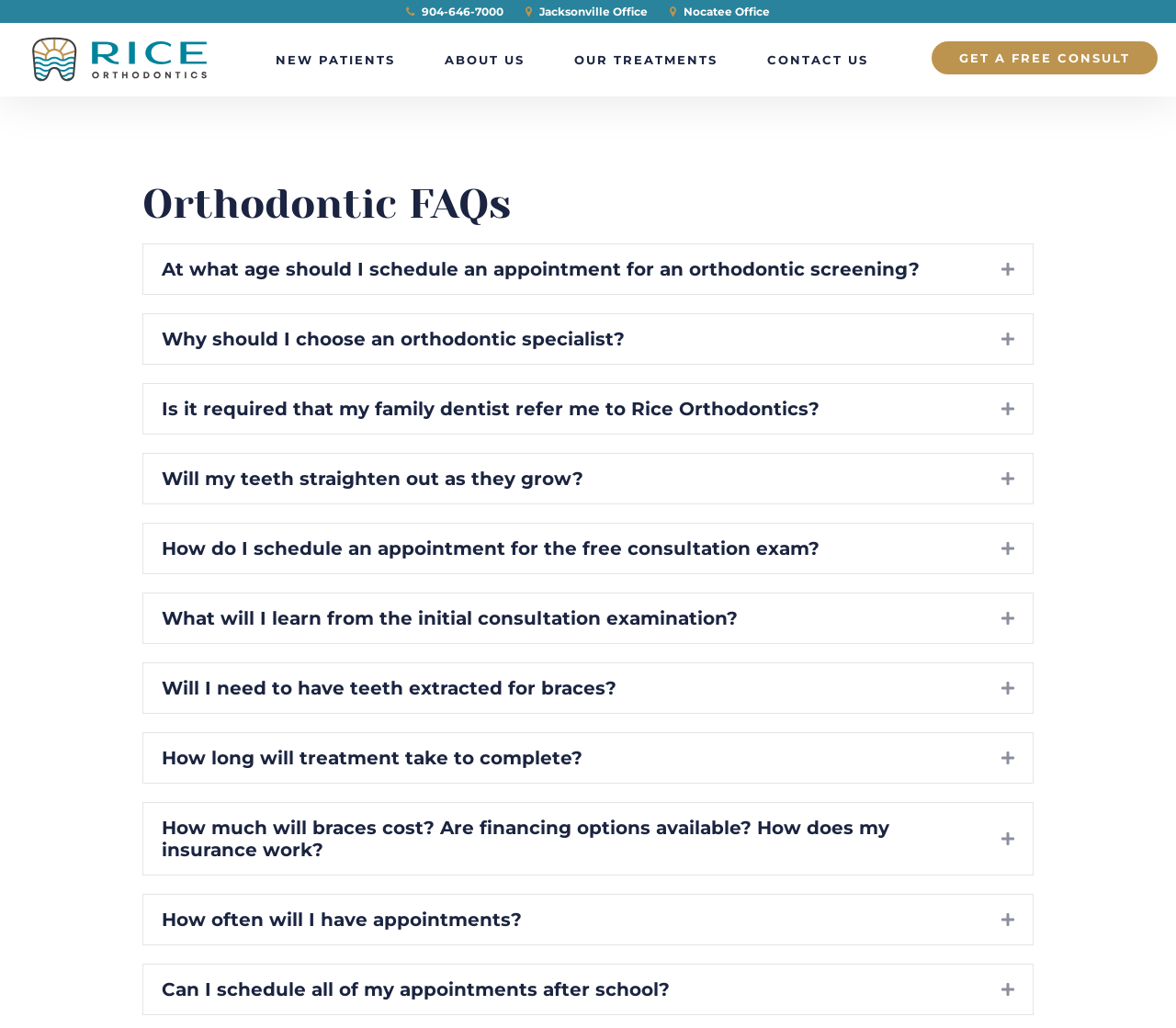Specify the bounding box coordinates of the area to click in order to execute this command: 'Expand the 'At what age should I schedule an appointment for an orthodontic screening?' tab'. The coordinates should consist of four float numbers ranging from 0 to 1, and should be formatted as [left, top, right, bottom].

[0.122, 0.238, 0.878, 0.286]